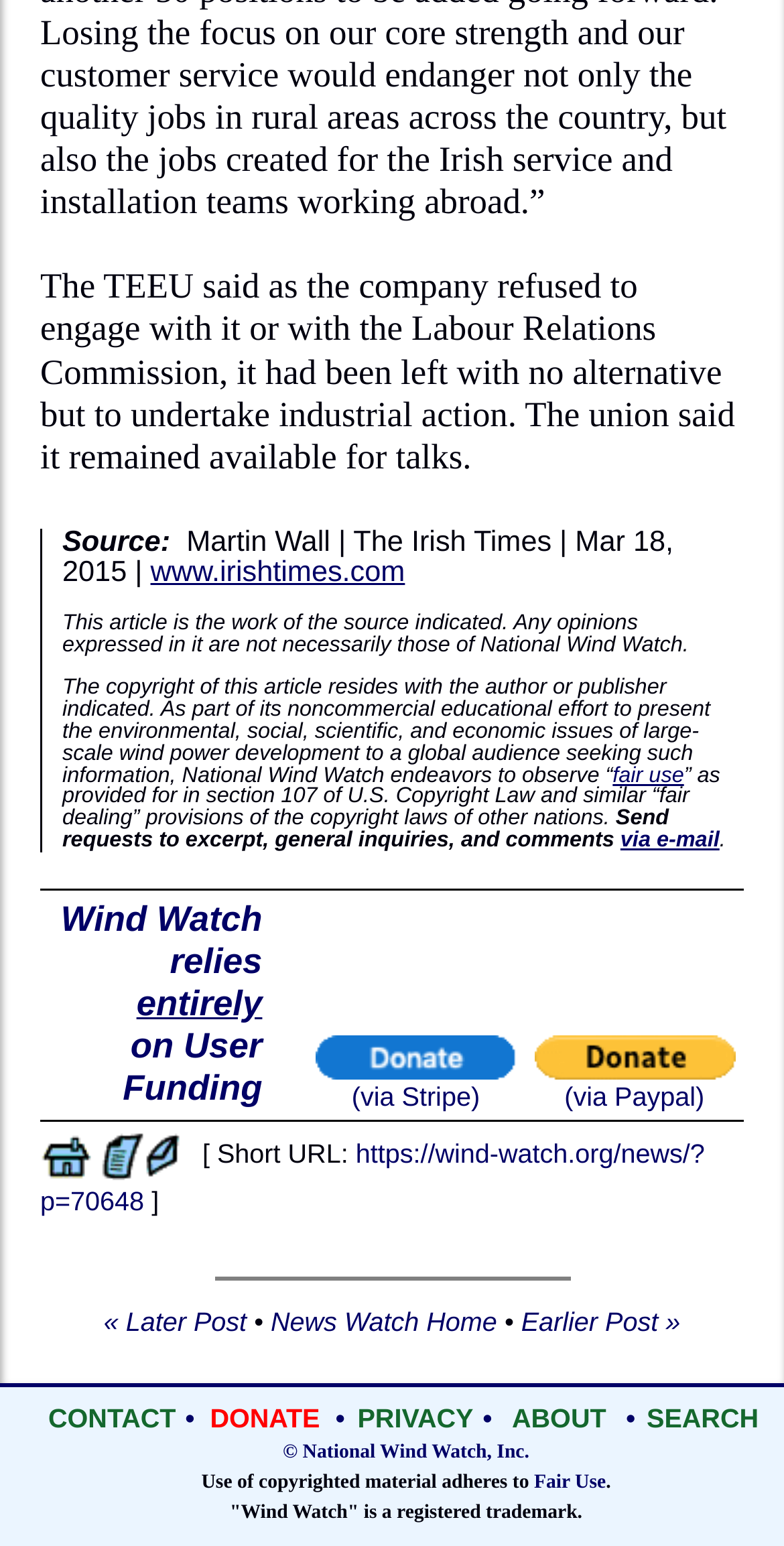What is the function of the 'E-mail story' button?
Refer to the screenshot and respond with a concise word or phrase.

To email the story